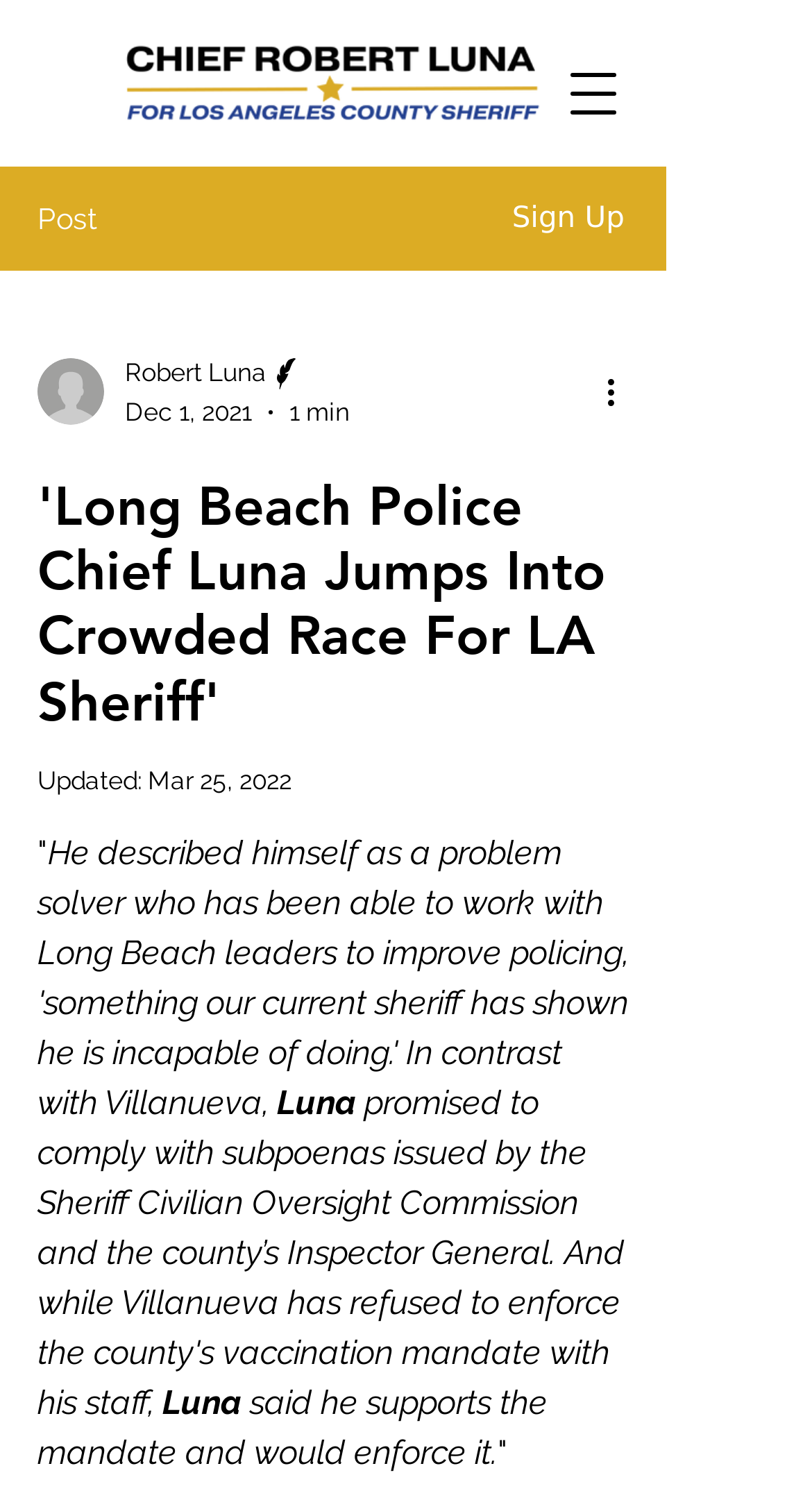Reply to the question below using a single word or brief phrase:
What is the date of the article?

Dec 1, 2021